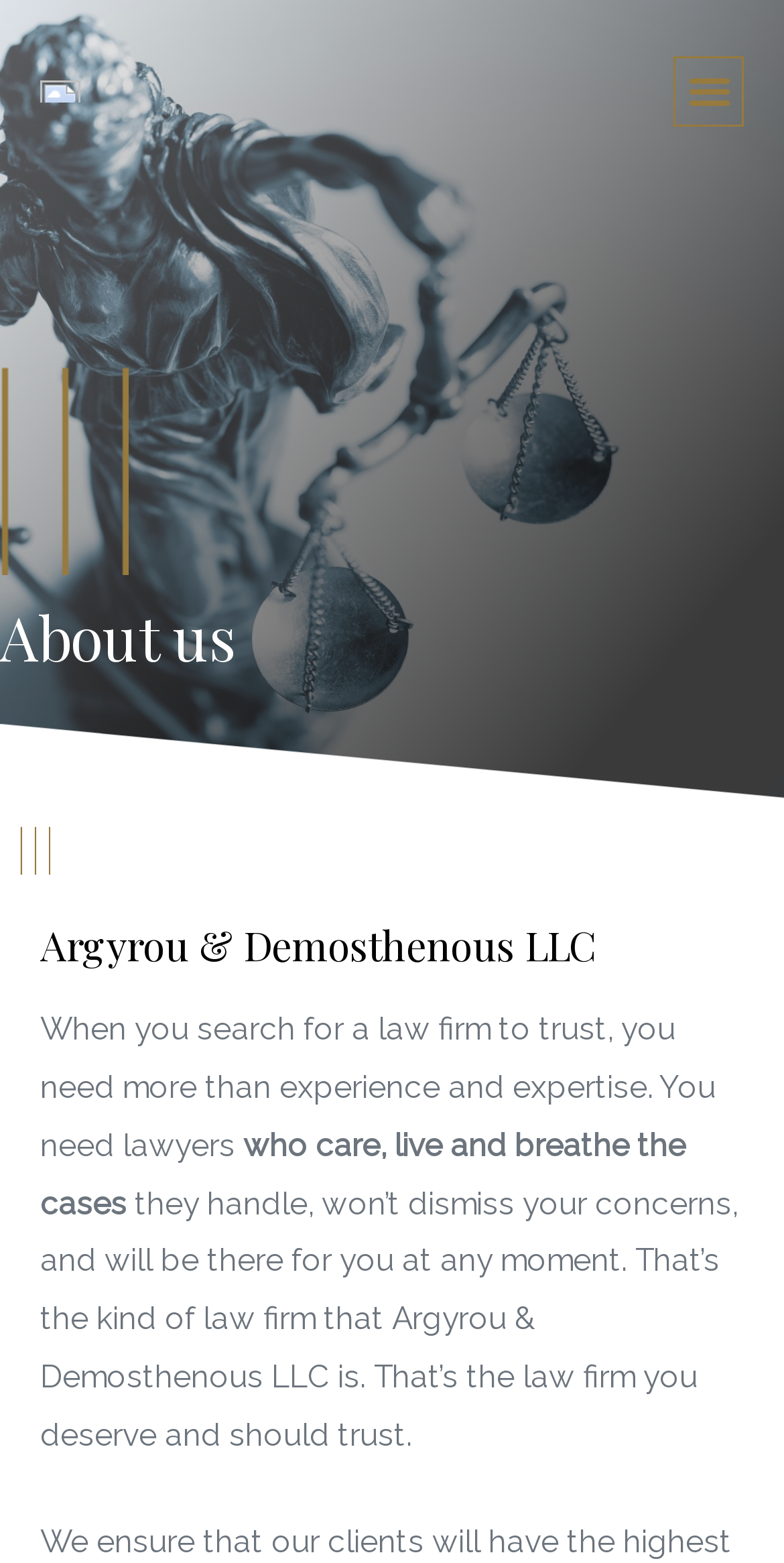Give a one-word or short-phrase answer to the following question: 
What is the bounding box coordinate of the region describing the law firm's characteristics?

[0.051, 0.646, 0.913, 0.745]